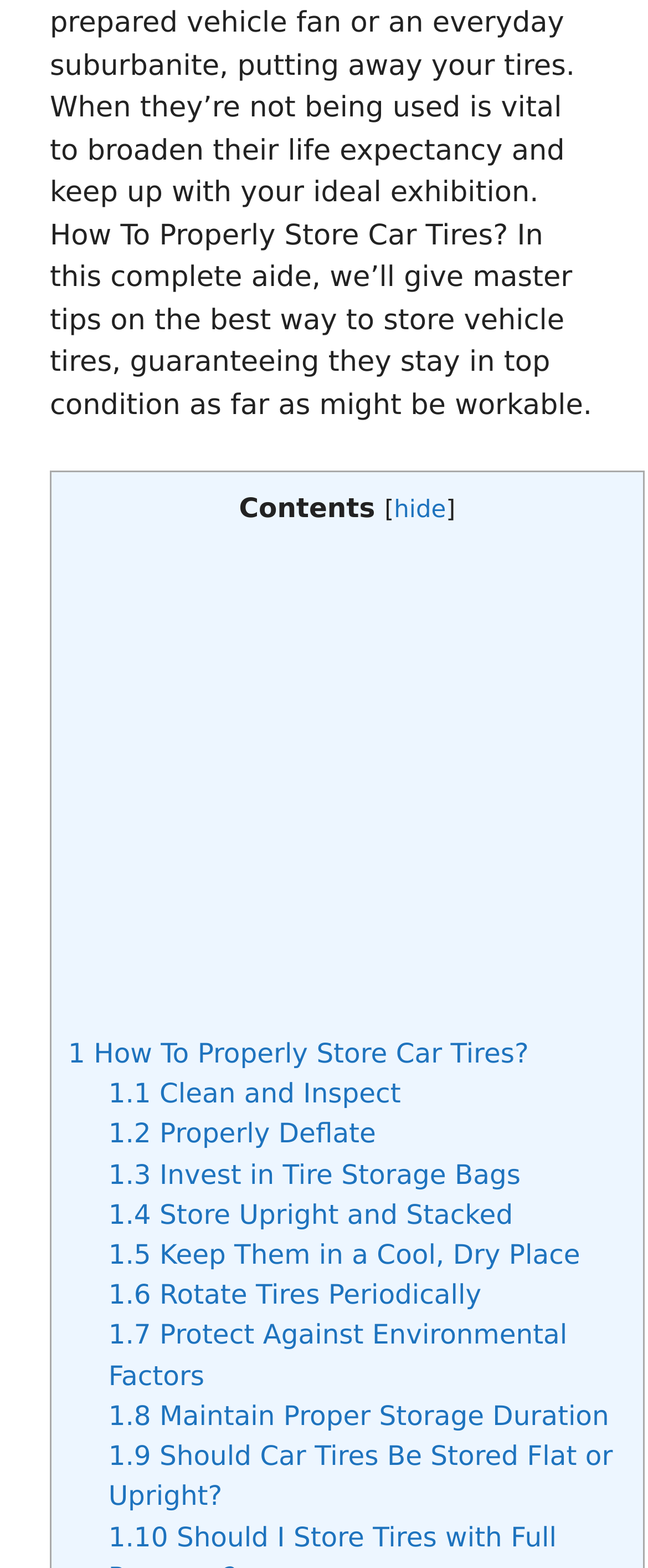Please identify the bounding box coordinates of the area I need to click to accomplish the following instruction: "Click on 'Should Car Tires Be Stored Flat or Upright?'".

[0.167, 0.919, 0.946, 0.964]